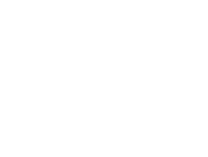Who is the filmmaker associated with the event?
Relying on the image, give a concise answer in one word or a brief phrase.

Jan Němec